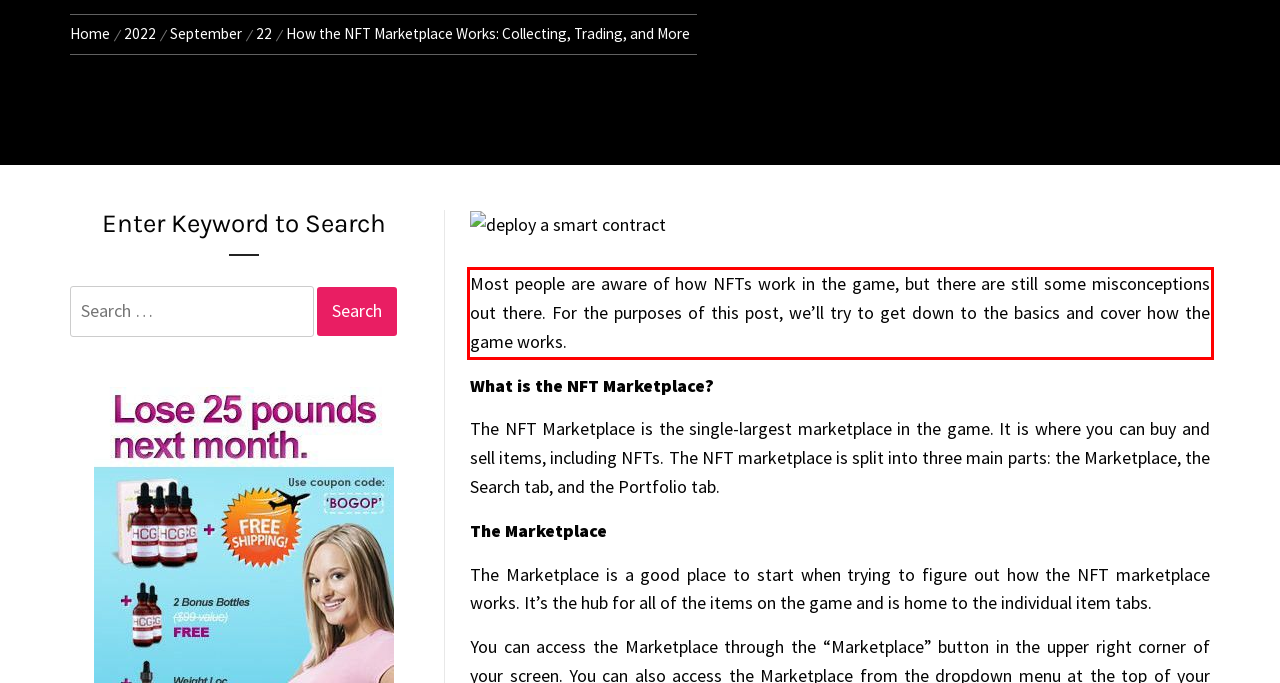Examine the screenshot of the webpage, locate the red bounding box, and generate the text contained within it.

Most people are aware of how NFTs work in the game, but there are still some misconceptions out there. For the purposes of this post, we’ll try to get down to the basics and cover how the game works.